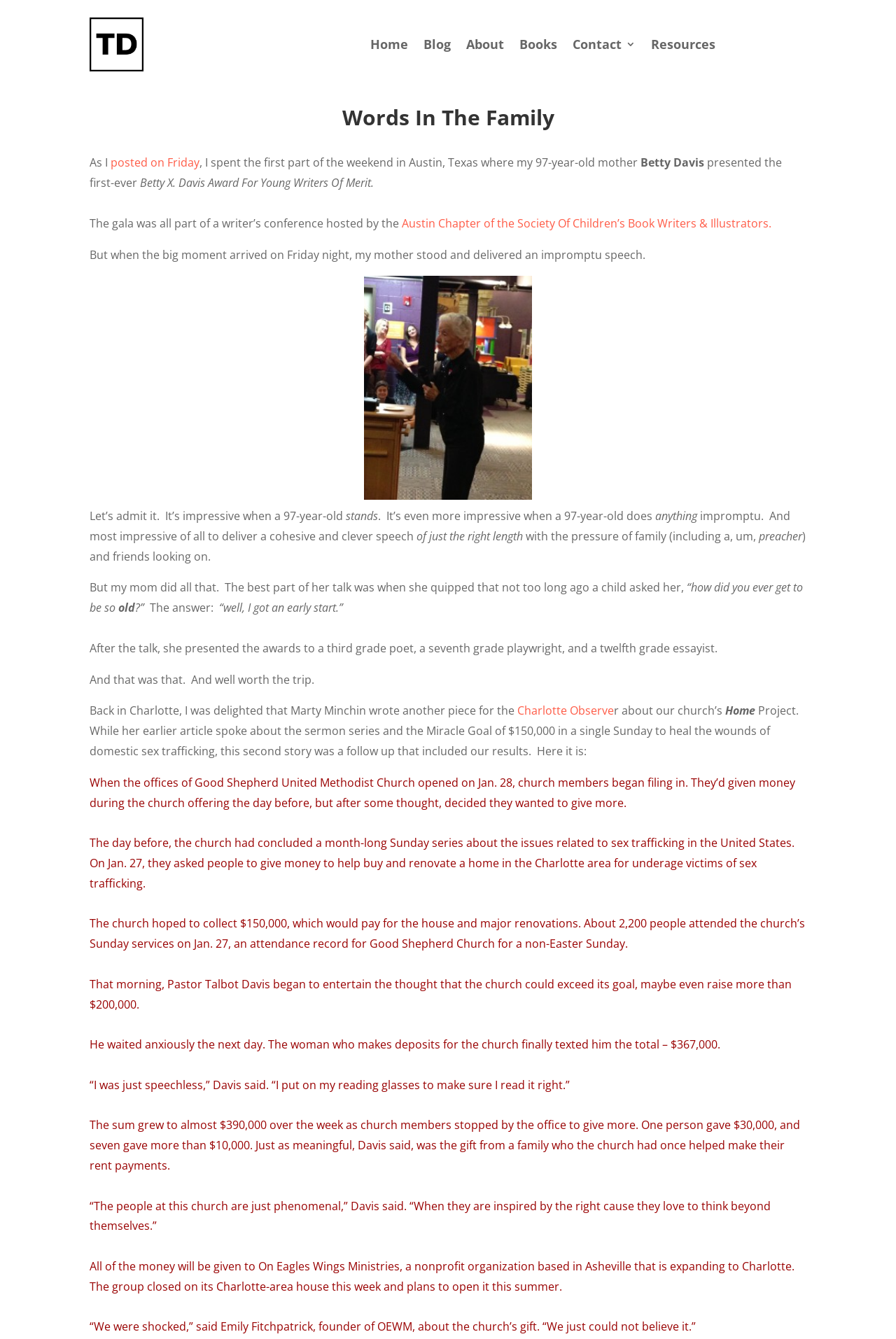Highlight the bounding box coordinates of the element you need to click to perform the following instruction: "Contact the author."

[0.639, 0.029, 0.709, 0.041]